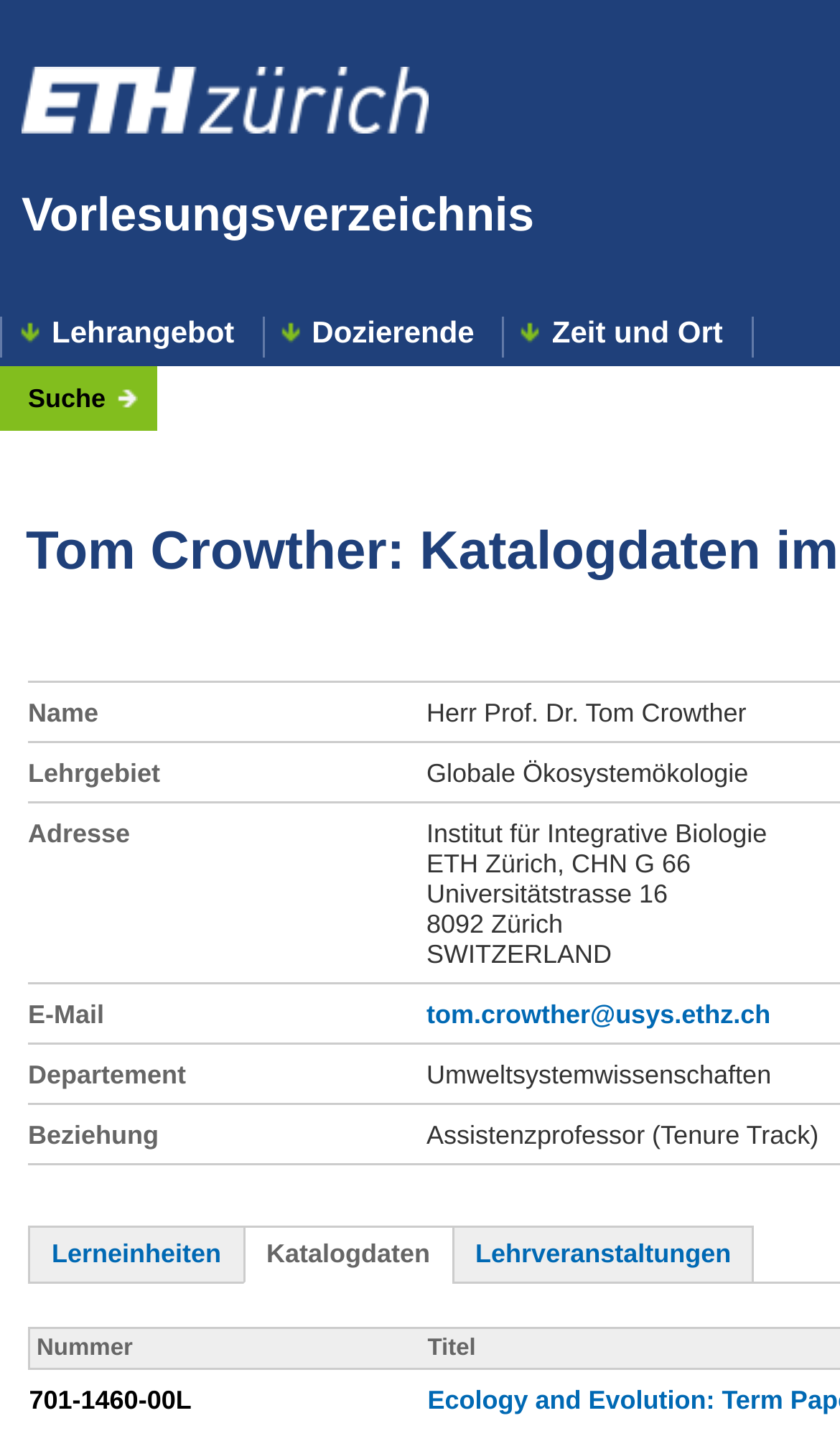Determine the bounding box coordinates of the element that should be clicked to execute the following command: "browse course offerings".

[0.0, 0.22, 0.315, 0.248]